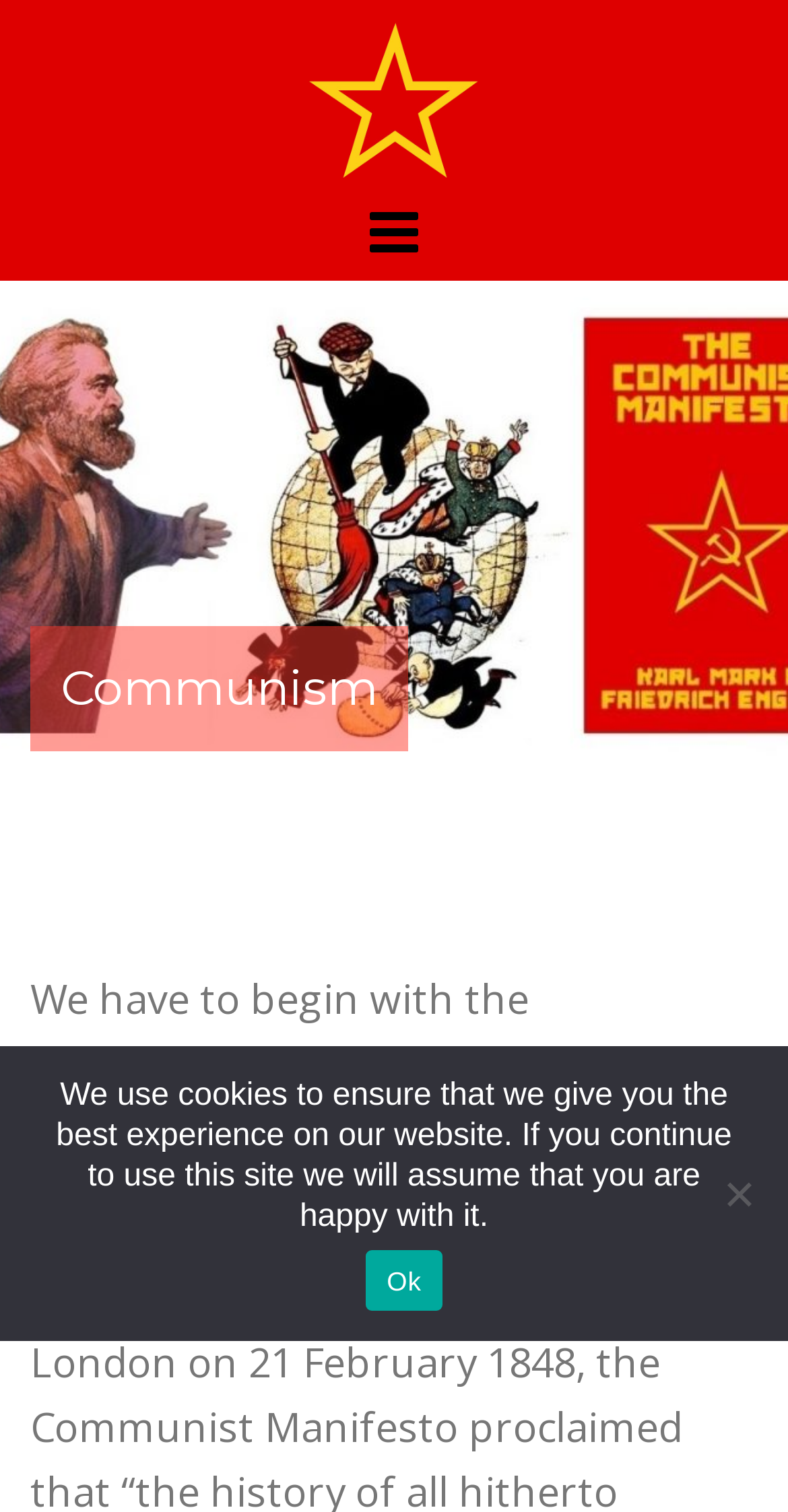What is the name of the website?
Please provide a single word or phrase as your answer based on the image.

WOTWU